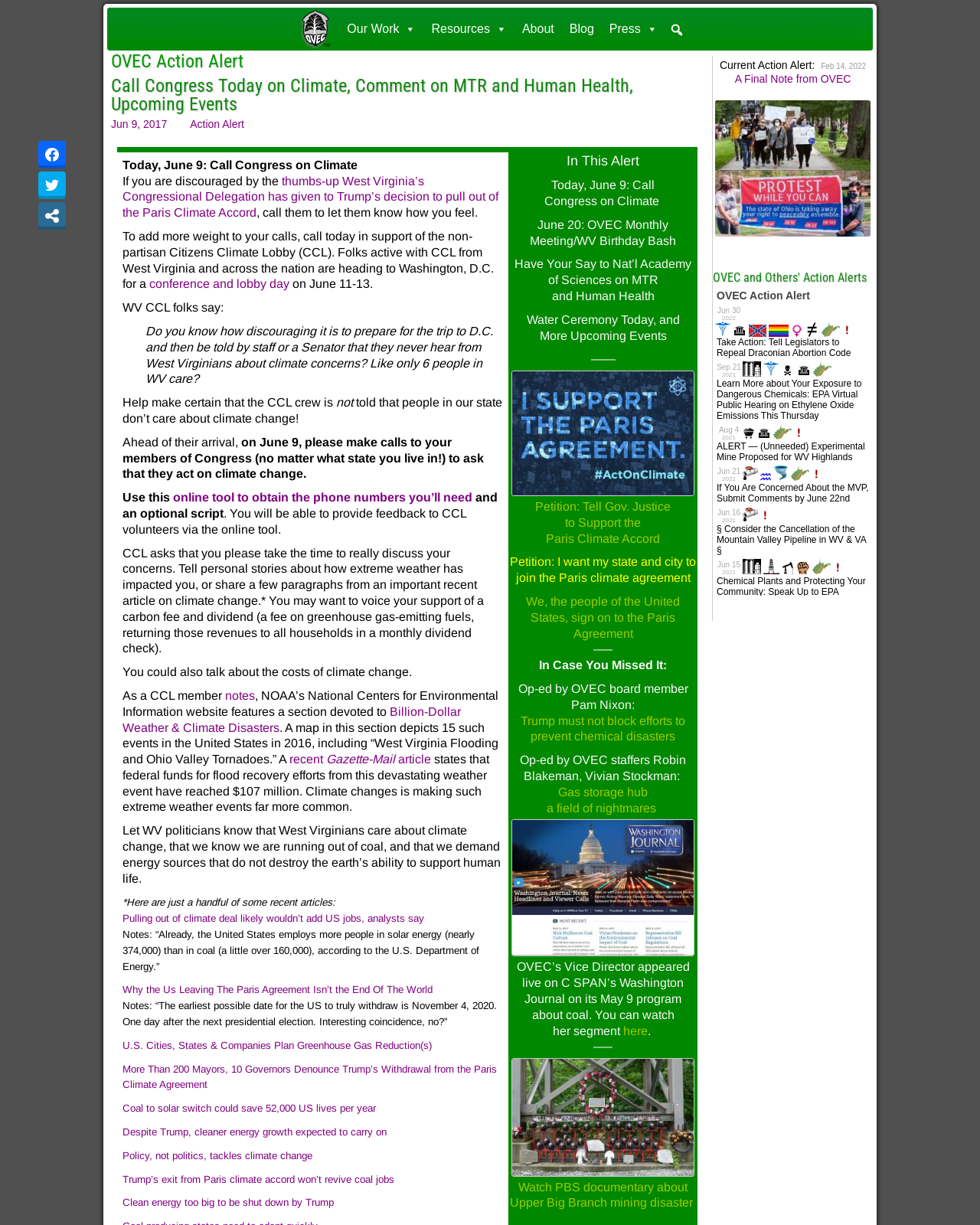From the given element description: "title="Share on other apps"", find the bounding box for the UI element. Provide the coordinates as four float numbers between 0 and 1, in the order [left, top, right, bottom].

[0.039, 0.165, 0.067, 0.187]